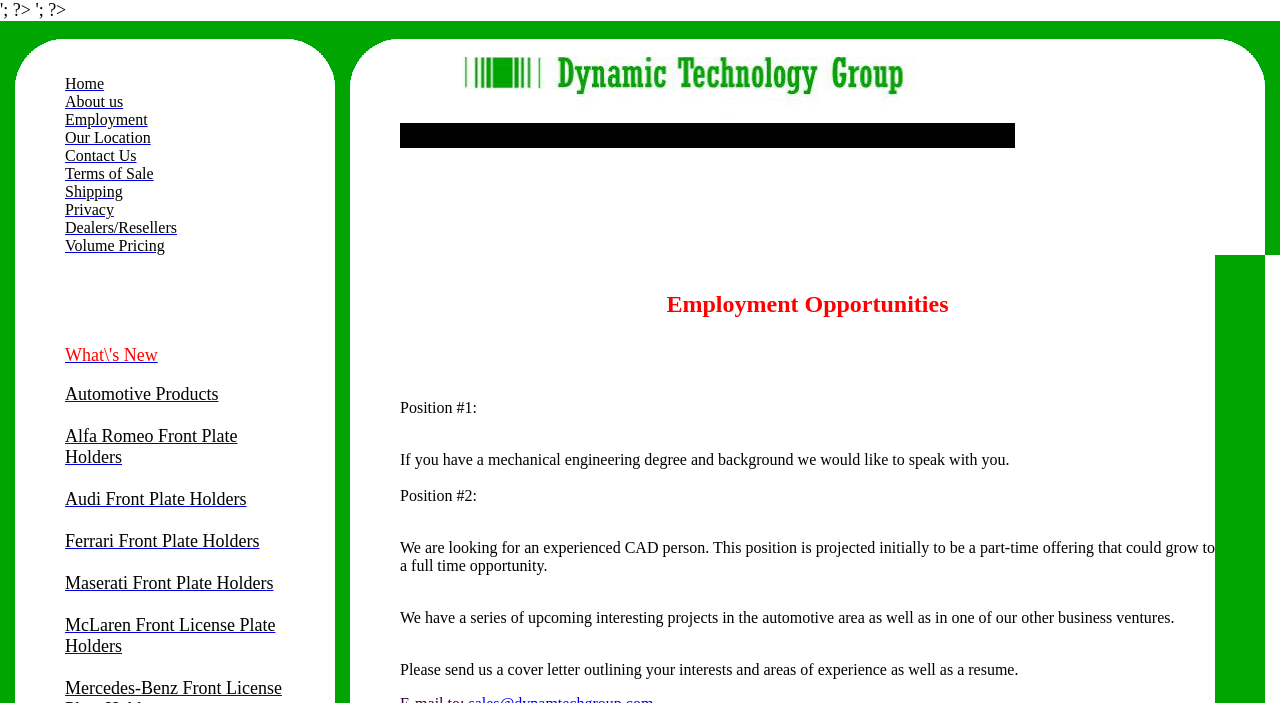What are the main categories listed on the webpage? Based on the screenshot, please respond with a single word or phrase.

Home, About us, Employment, etc.